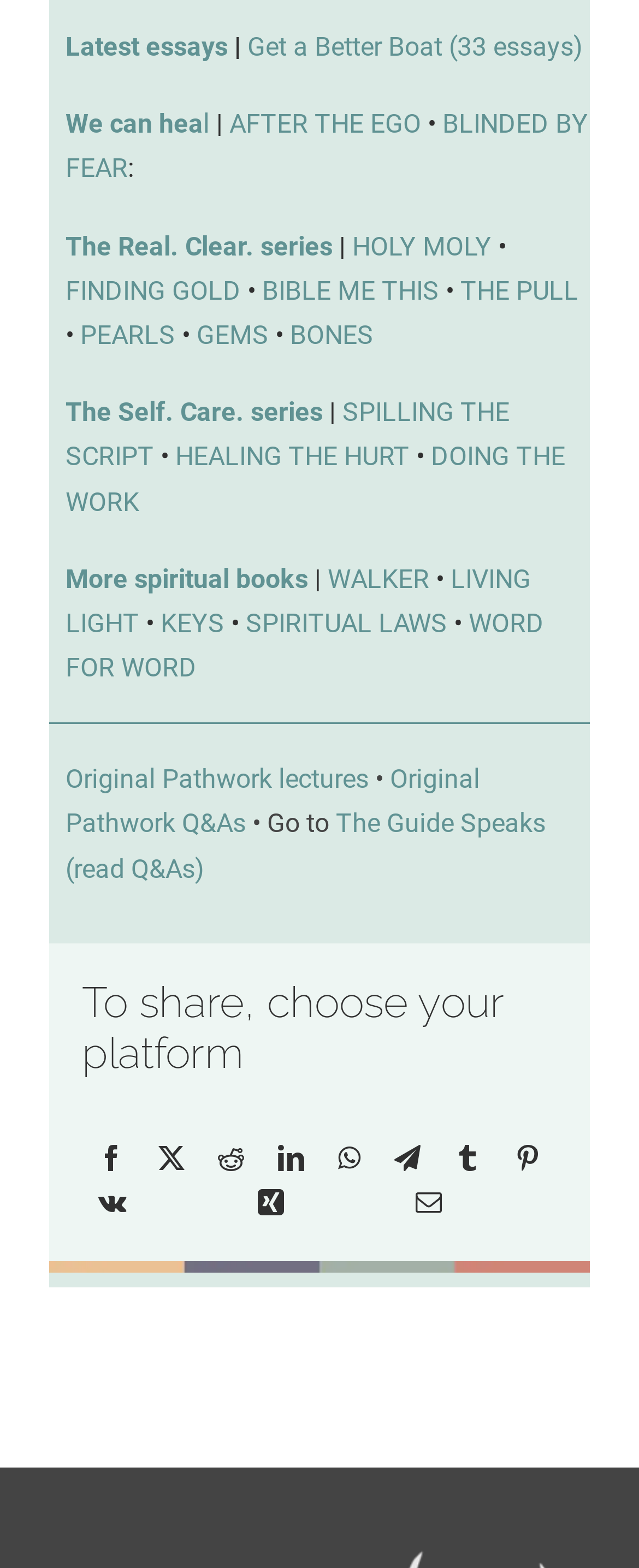Predict the bounding box coordinates of the area that should be clicked to accomplish the following instruction: "Browse Archive". The bounding box coordinates should consist of four float numbers between 0 and 1, i.e., [left, top, right, bottom].

None